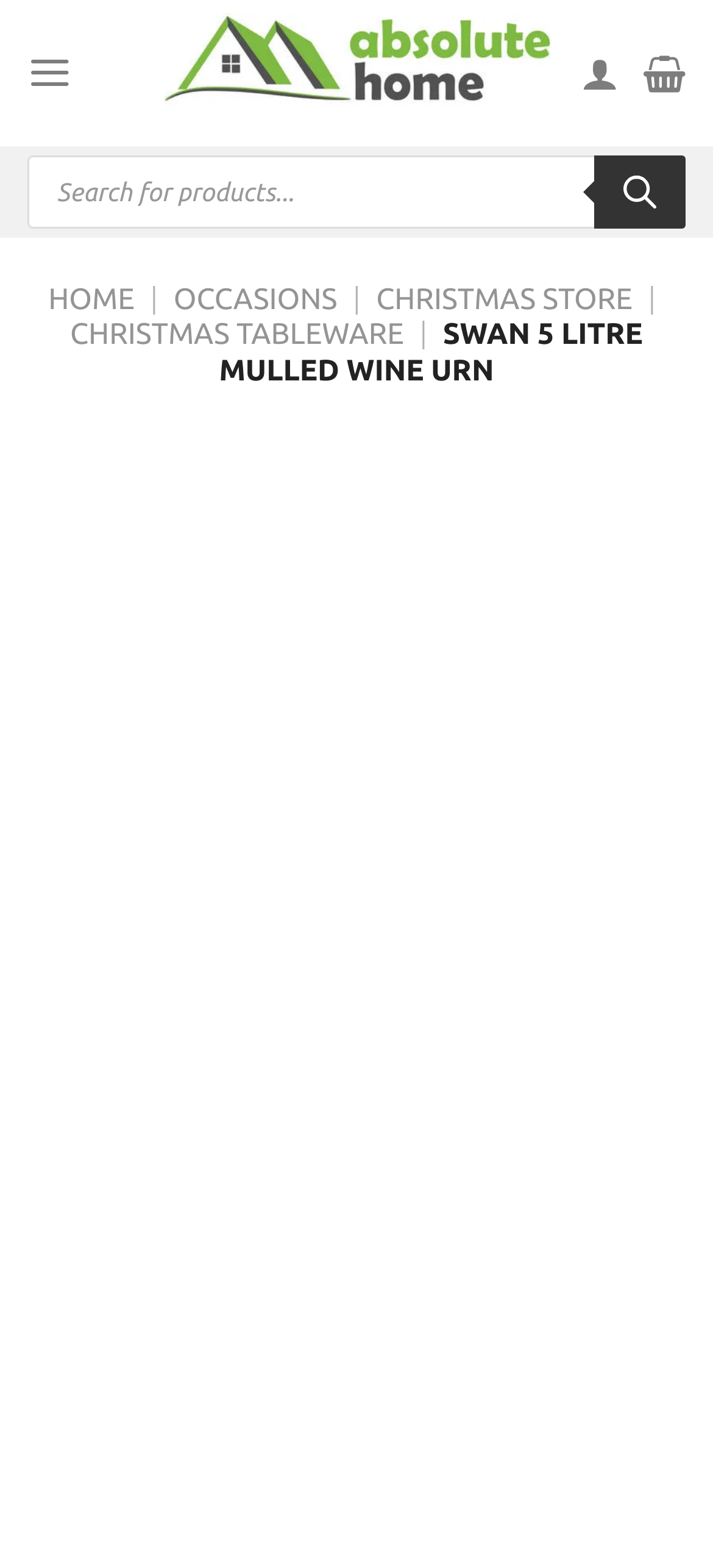Identify the bounding box coordinates of the area that should be clicked in order to complete the given instruction: "go to home page". The bounding box coordinates should be four float numbers between 0 and 1, i.e., [left, top, right, bottom].

[0.229, 0.009, 0.771, 0.085]